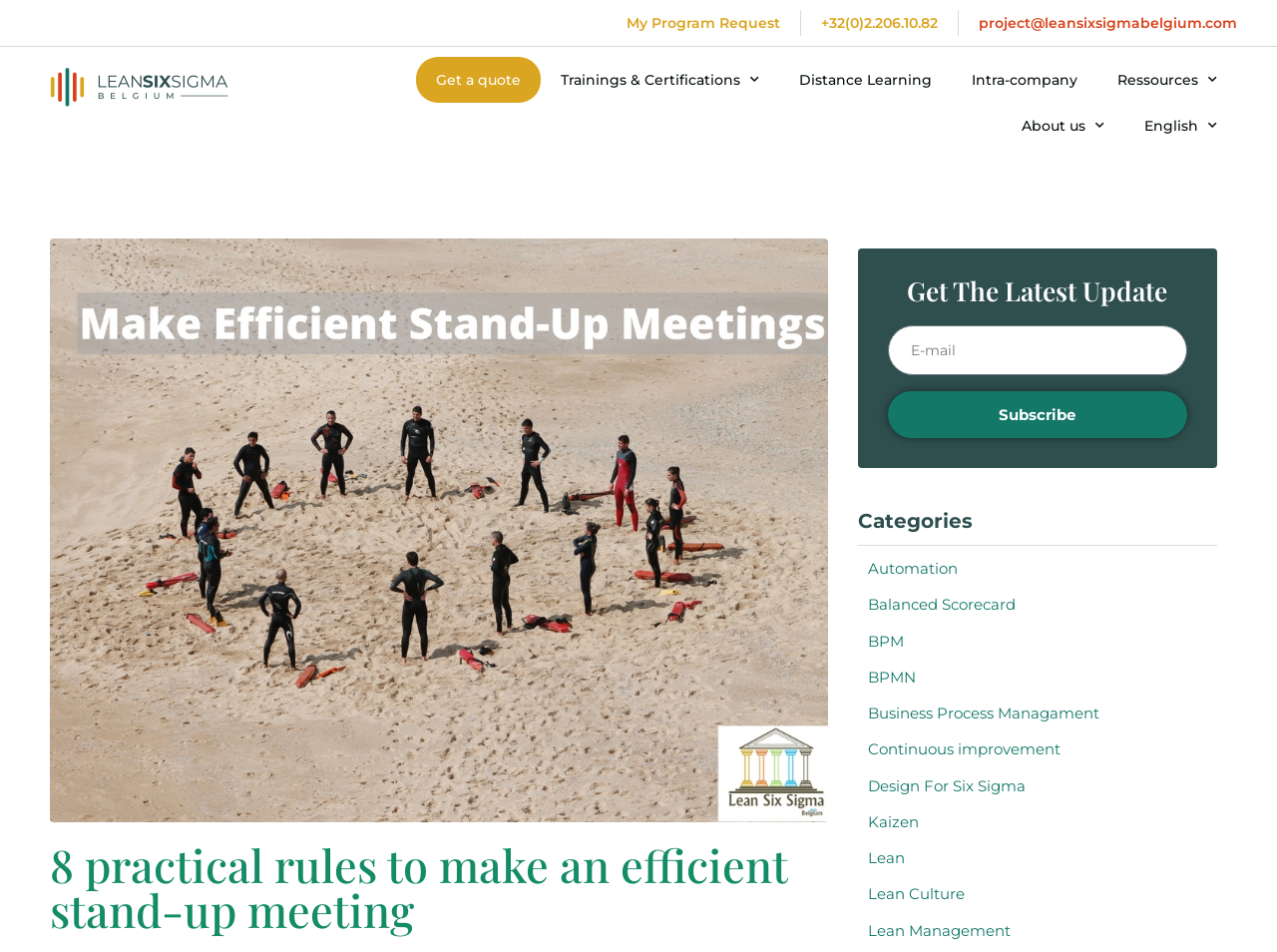Pinpoint the bounding box coordinates of the element that must be clicked to accomplish the following instruction: "Subscribe to the newsletter". The coordinates should be in the format of four float numbers between 0 and 1, i.e., [left, top, right, bottom].

[0.695, 0.411, 0.93, 0.46]